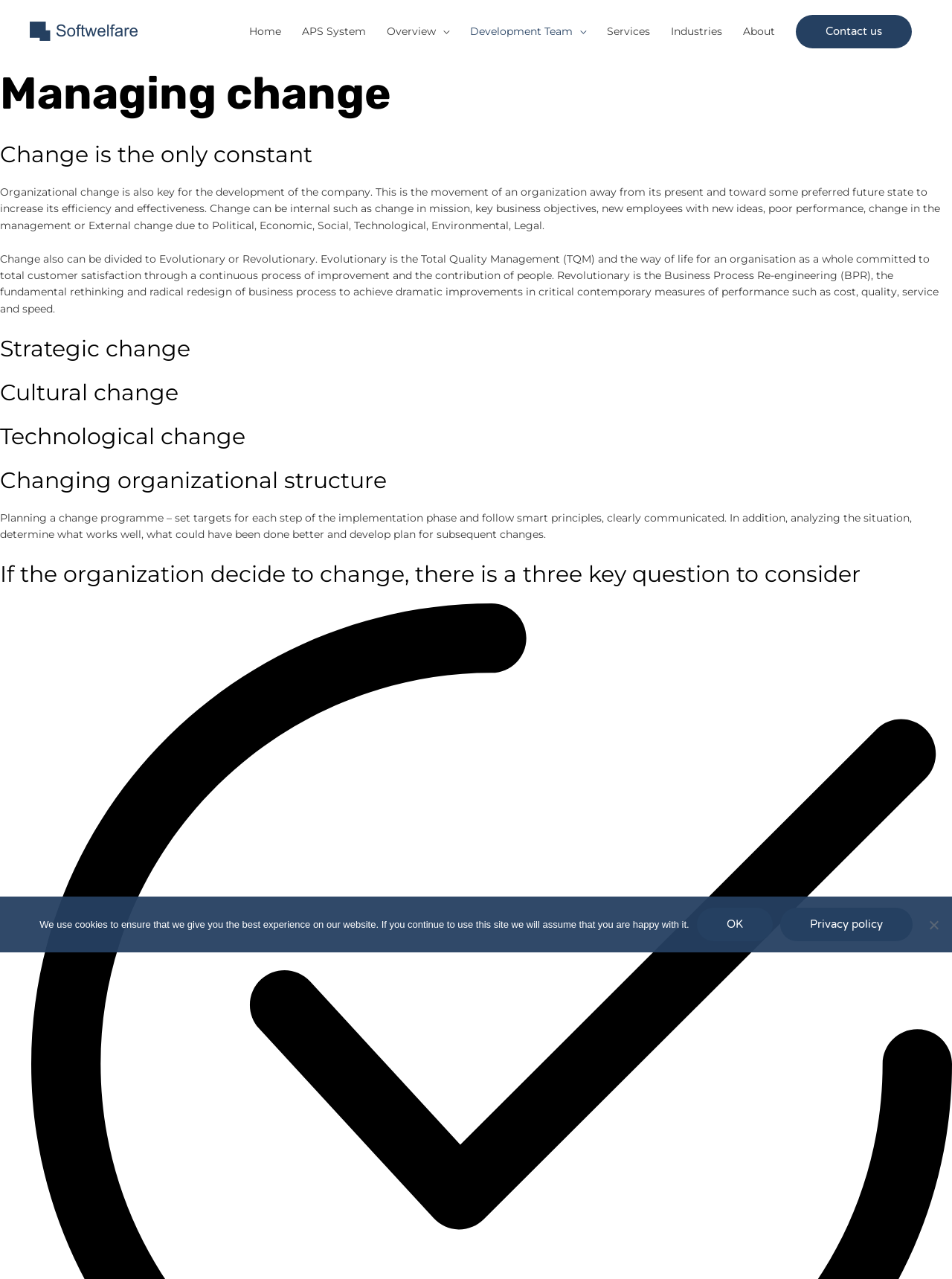Determine the bounding box coordinates of the section to be clicked to follow the instruction: "Click on the APS System link". The coordinates should be given as four float numbers between 0 and 1, formatted as [left, top, right, bottom].

[0.306, 0.008, 0.395, 0.041]